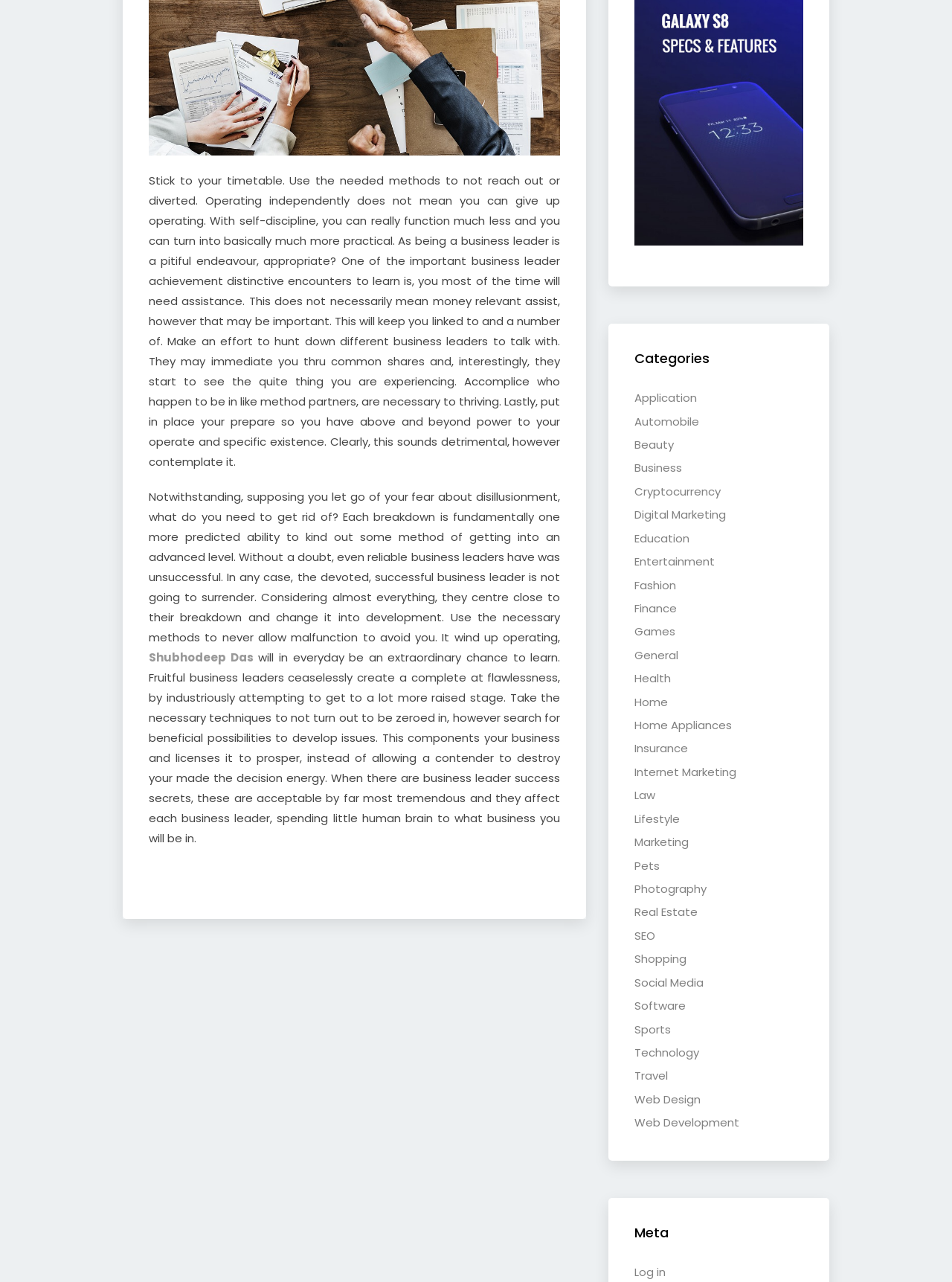Please answer the following question using a single word or phrase: 
What is the purpose of the 'Log in' link?

To access user account